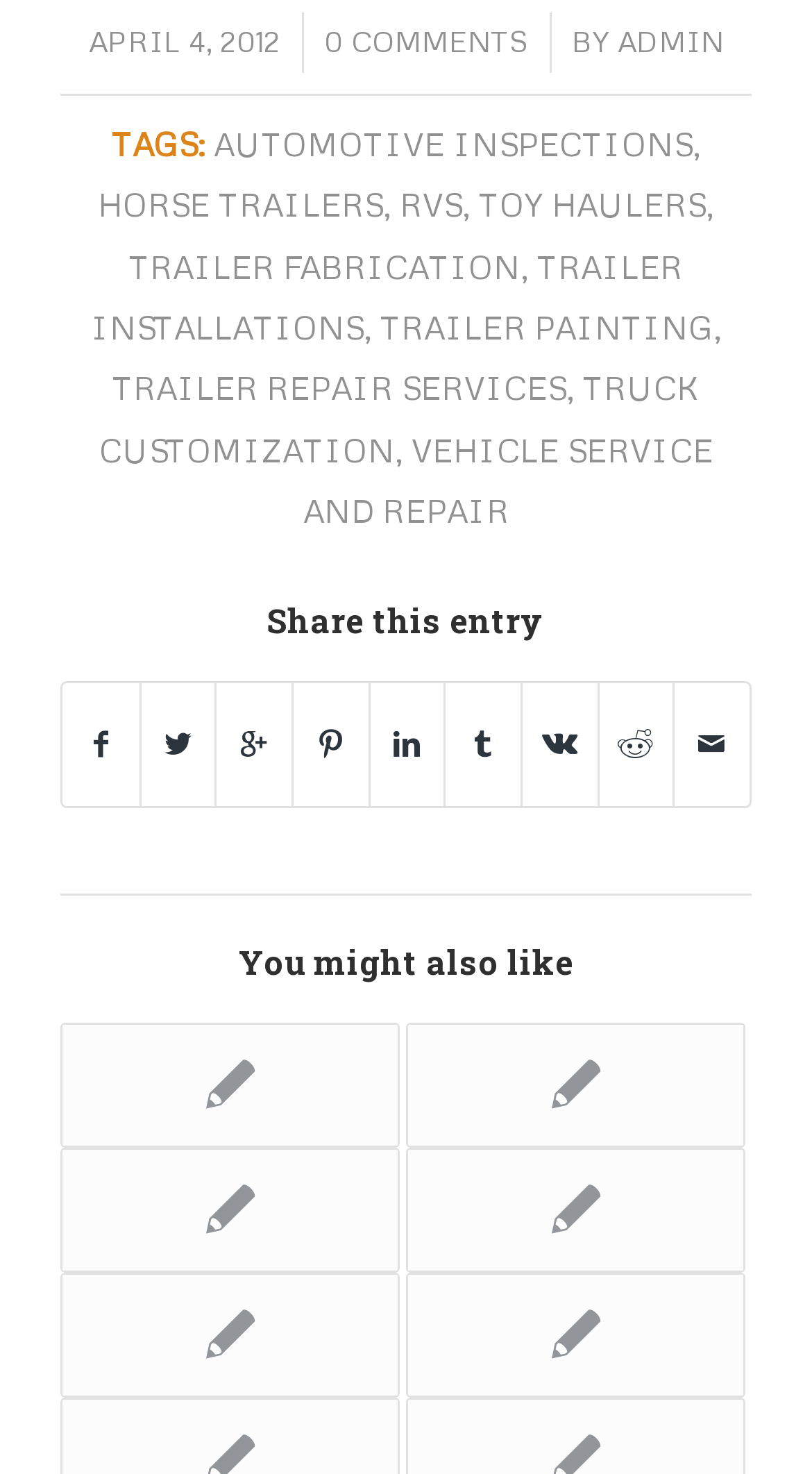Provide the bounding box coordinates of the section that needs to be clicked to accomplish the following instruction: "Read article by ADMIN."

[0.76, 0.015, 0.891, 0.039]